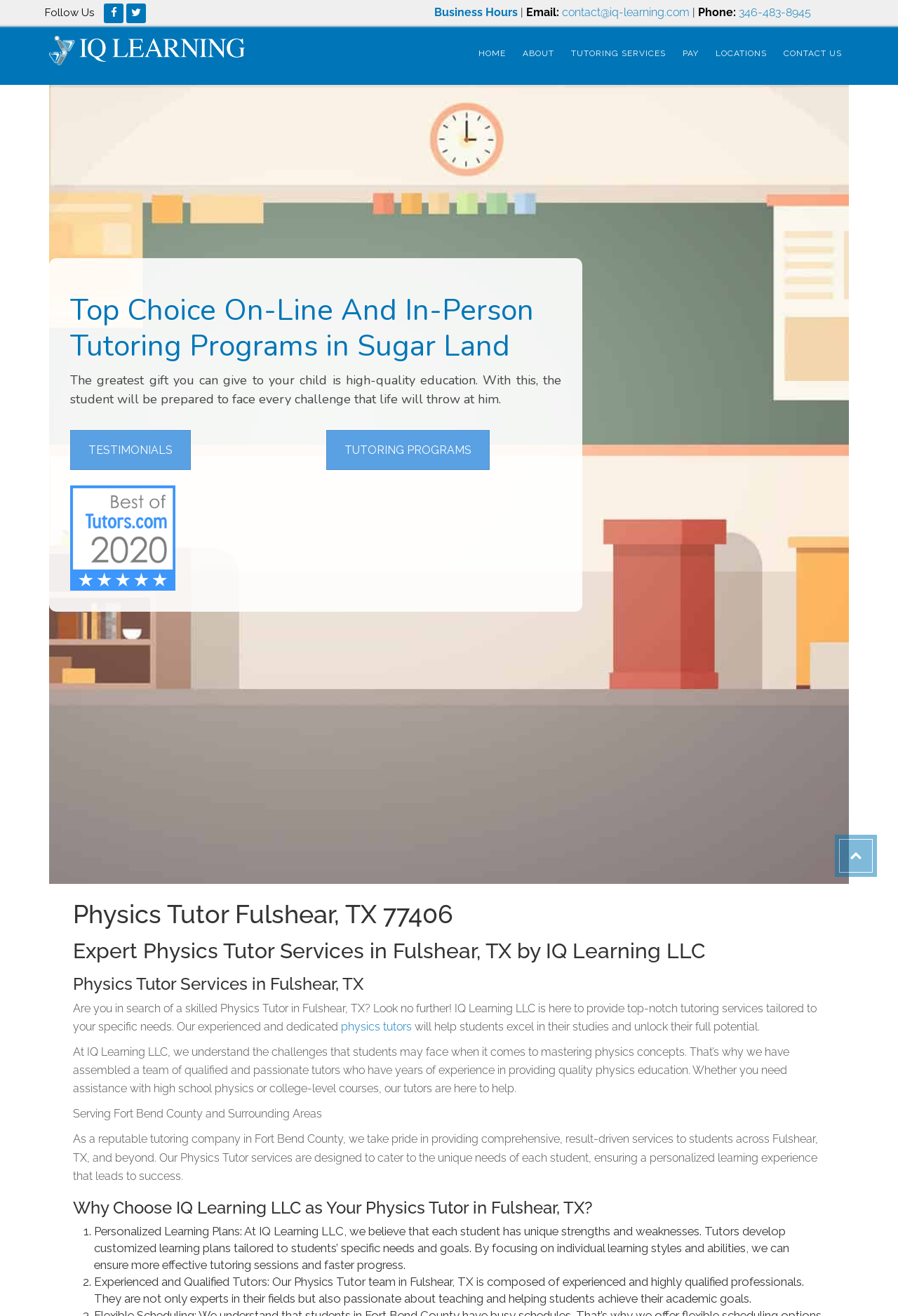Using the description "LOCATIONS", predict the bounding box of the relevant HTML element.

[0.789, 0.029, 0.862, 0.053]